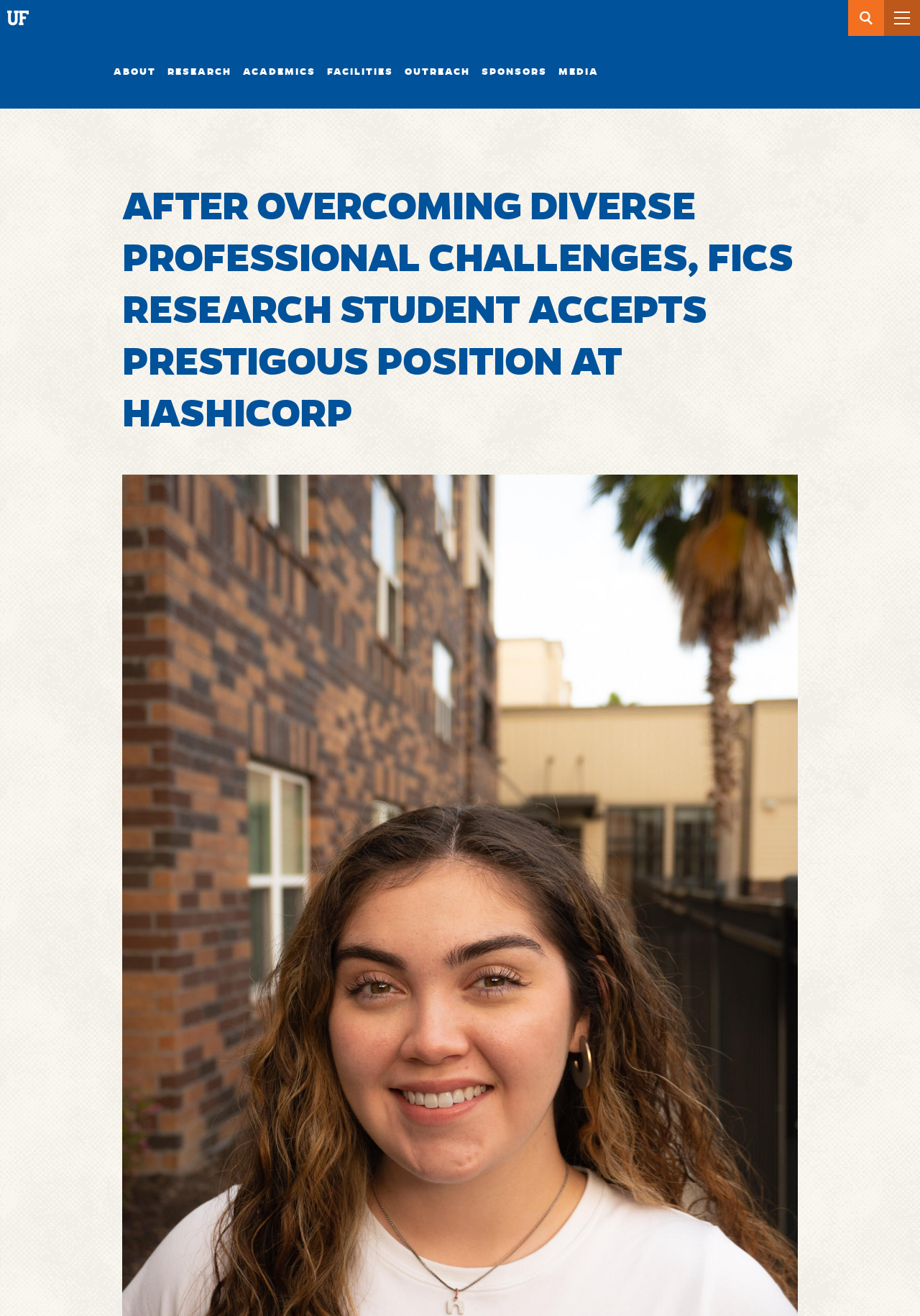Determine the bounding box for the described UI element: "About".

[0.117, 0.027, 0.176, 0.082]